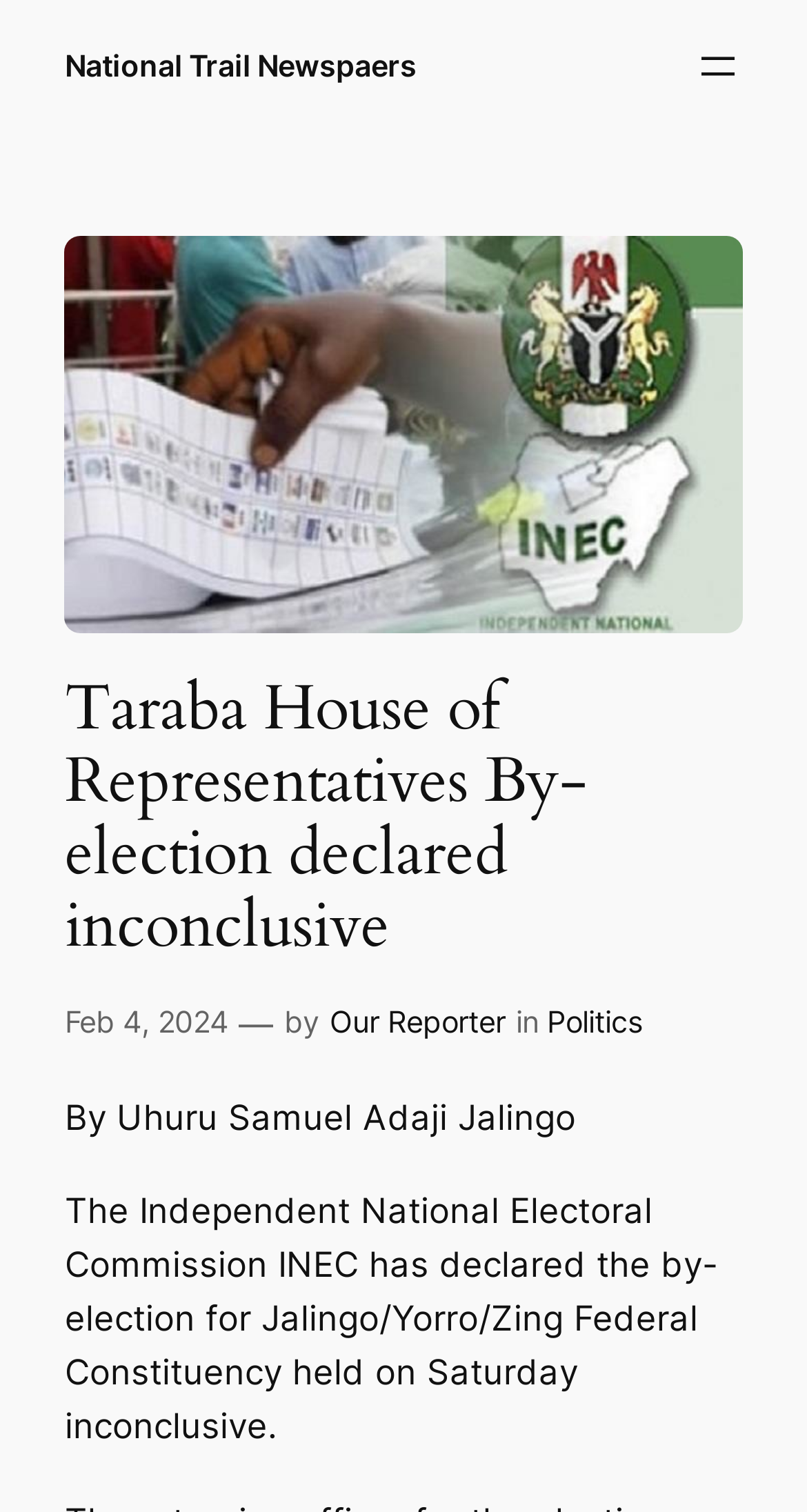Describe every aspect of the webpage in a detailed manner.

The webpage is an article from National Trail Newspapers, with a prominent heading "Taraba House of Representatives By-election declared inconclusive" at the top center of the page. Below the heading, there is a figure or image that spans almost the entire width of the page. 

To the top right of the page, there is a button labeled "Open menu". Above the heading, there is a link to the newspaper's homepage, "National Trail Newspaers", at the top left corner of the page. 

The article's content starts with a timestamp "Feb 4, 2024" at the top center of the page, followed by the author's name "Our Reporter" and the category "Politics" on the same line. 

The main article text begins below, written by Uhuru Samuel Adaji Jalingo, stating that the Independent National Electoral Commission (INEC) has declared the by-election for Jalingo/Yorro/Zing Federal Constituency held on Saturday inconclusive.